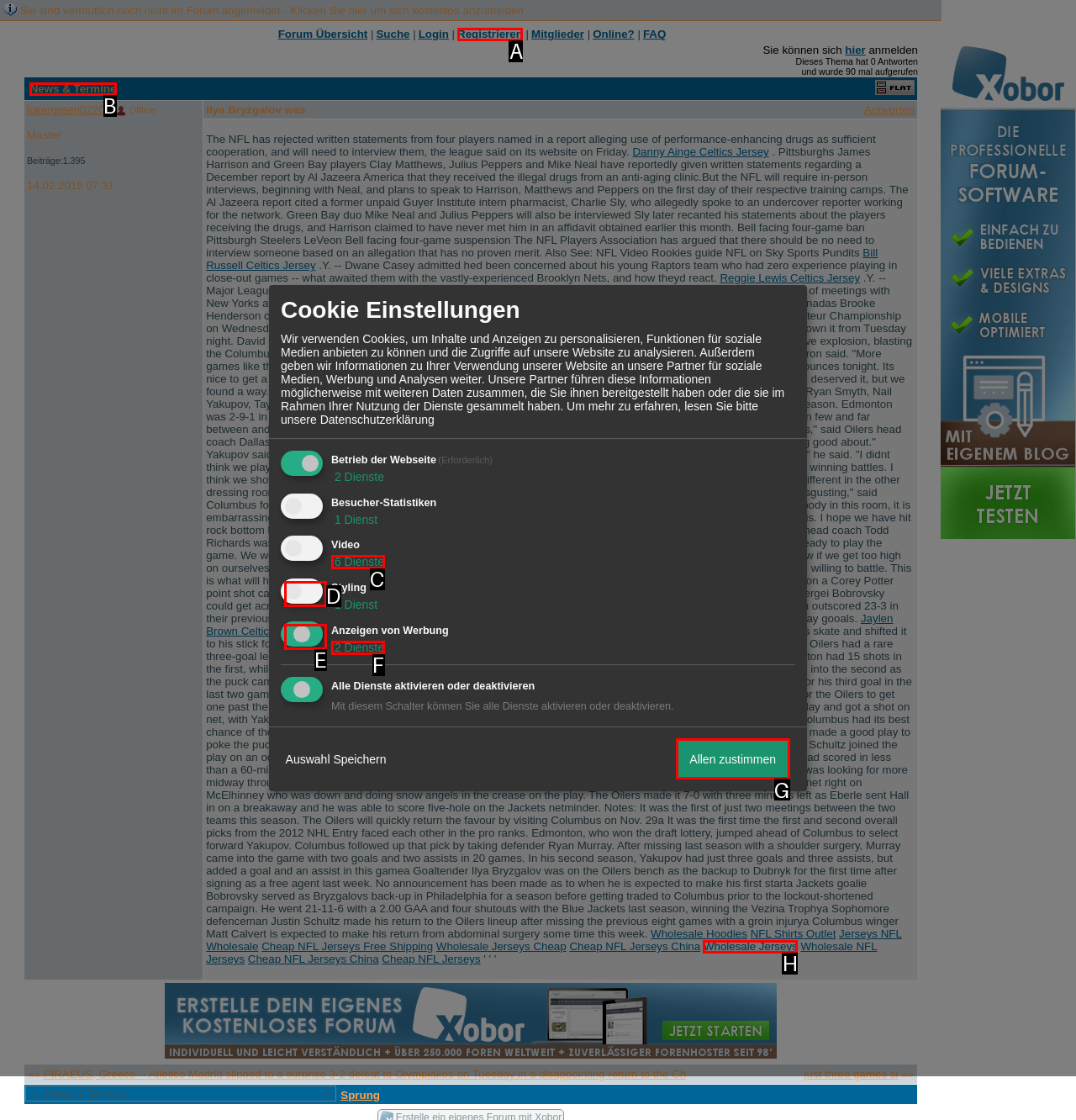Identify the HTML element that corresponds to the following description: Registrieren. Provide the letter of the correct option from the presented choices.

A